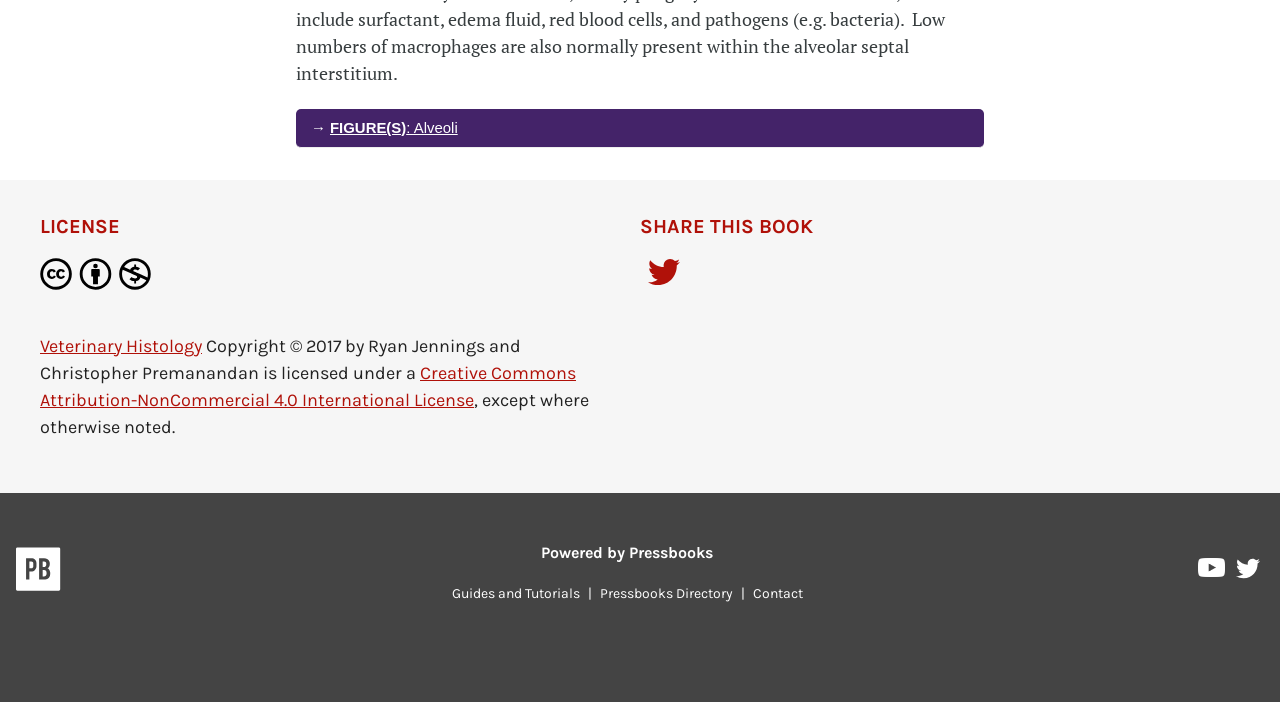What is the name of the authors of the content?
Look at the image and provide a short answer using one word or a phrase.

Ryan Jennings and Christopher Premanandan